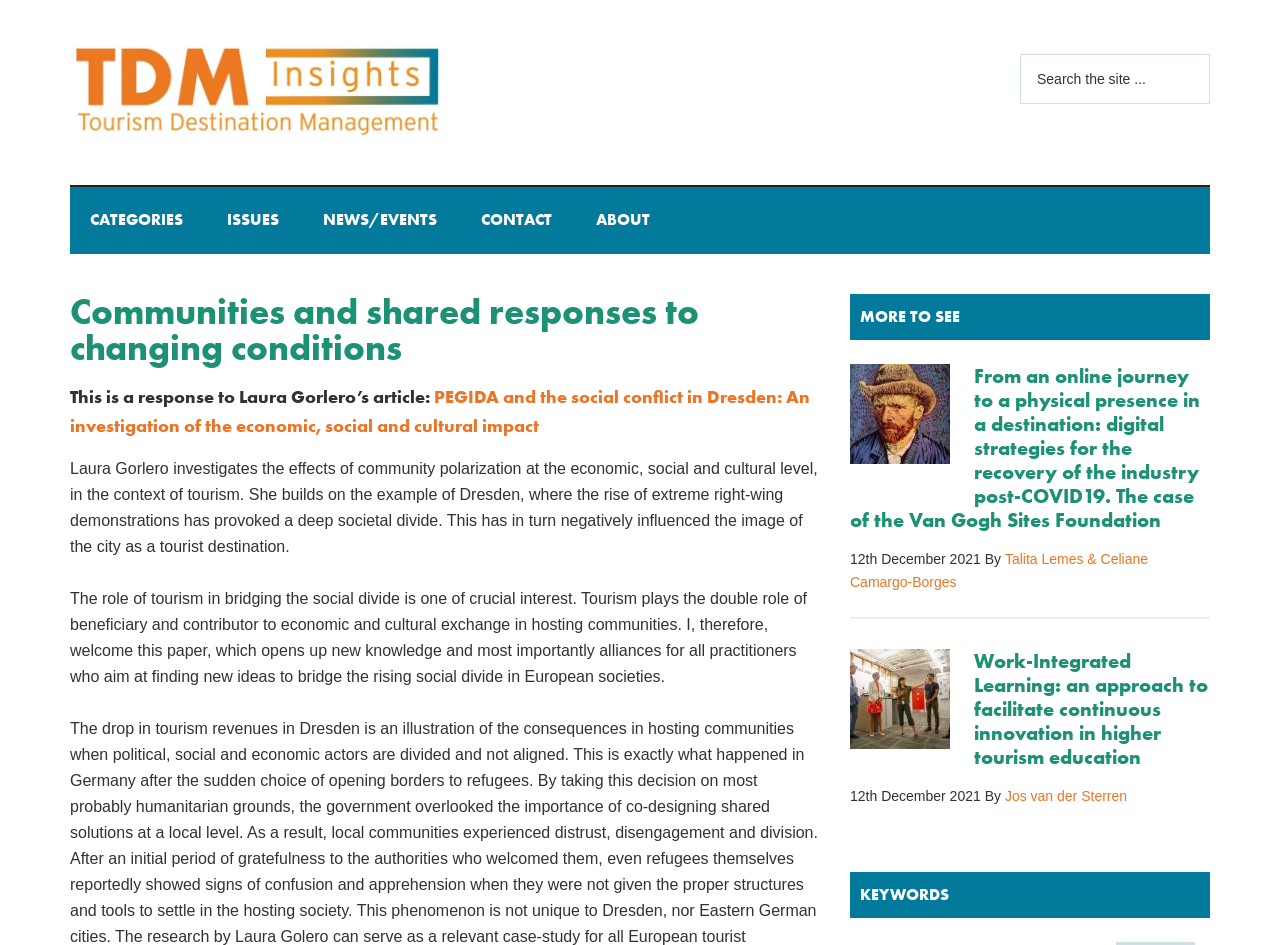What is the name of the website? Observe the screenshot and provide a one-word or short phrase answer.

TDM Insights